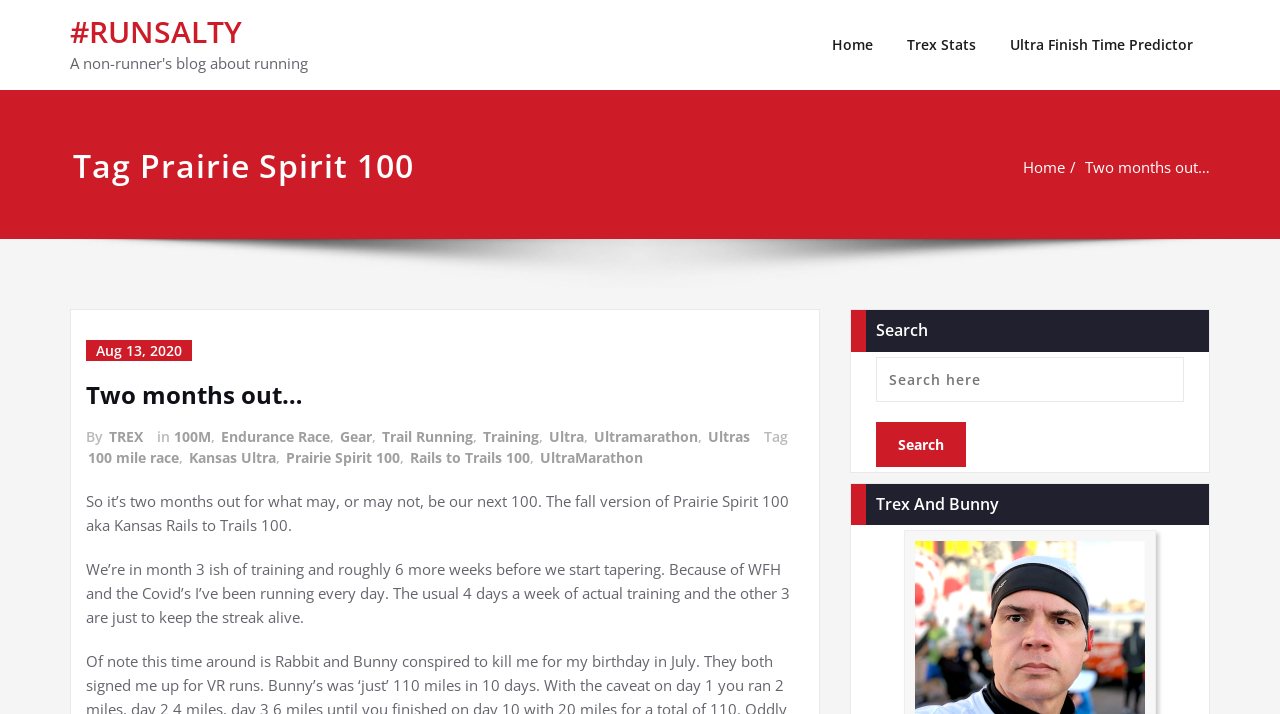Locate the bounding box coordinates of the segment that needs to be clicked to meet this instruction: "Search for something".

[0.684, 0.5, 0.925, 0.563]